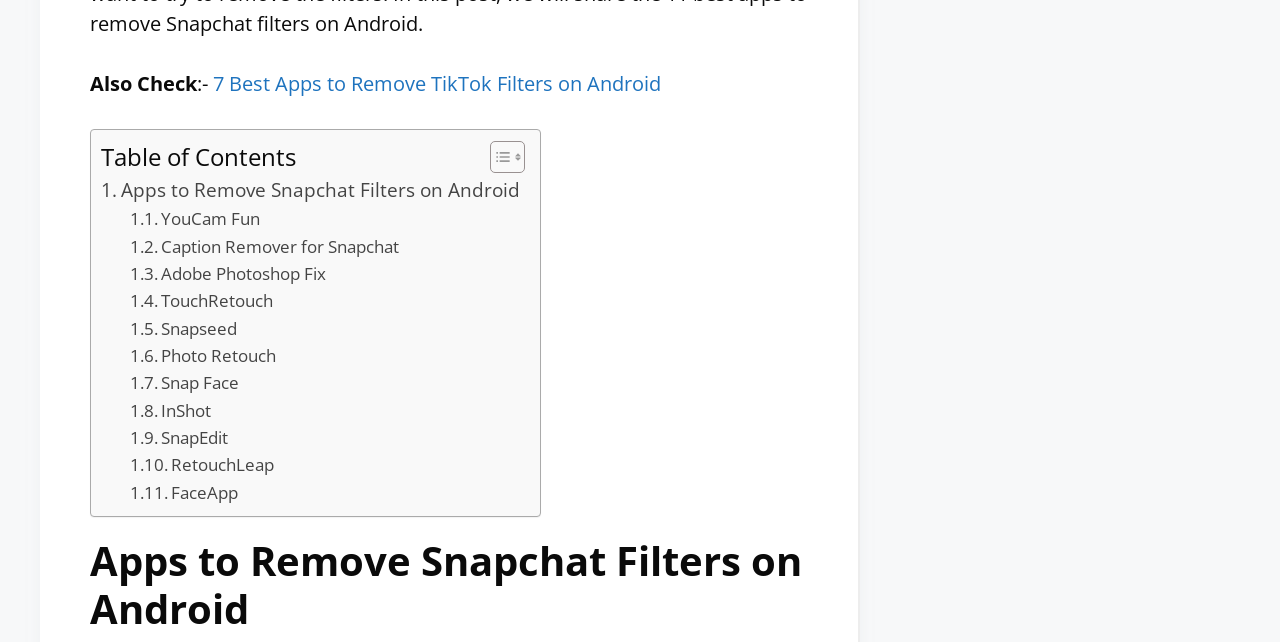Please find the bounding box coordinates of the element that you should click to achieve the following instruction: "Open 'YouCam Fun'". The coordinates should be presented as four float numbers between 0 and 1: [left, top, right, bottom].

[0.101, 0.32, 0.203, 0.362]